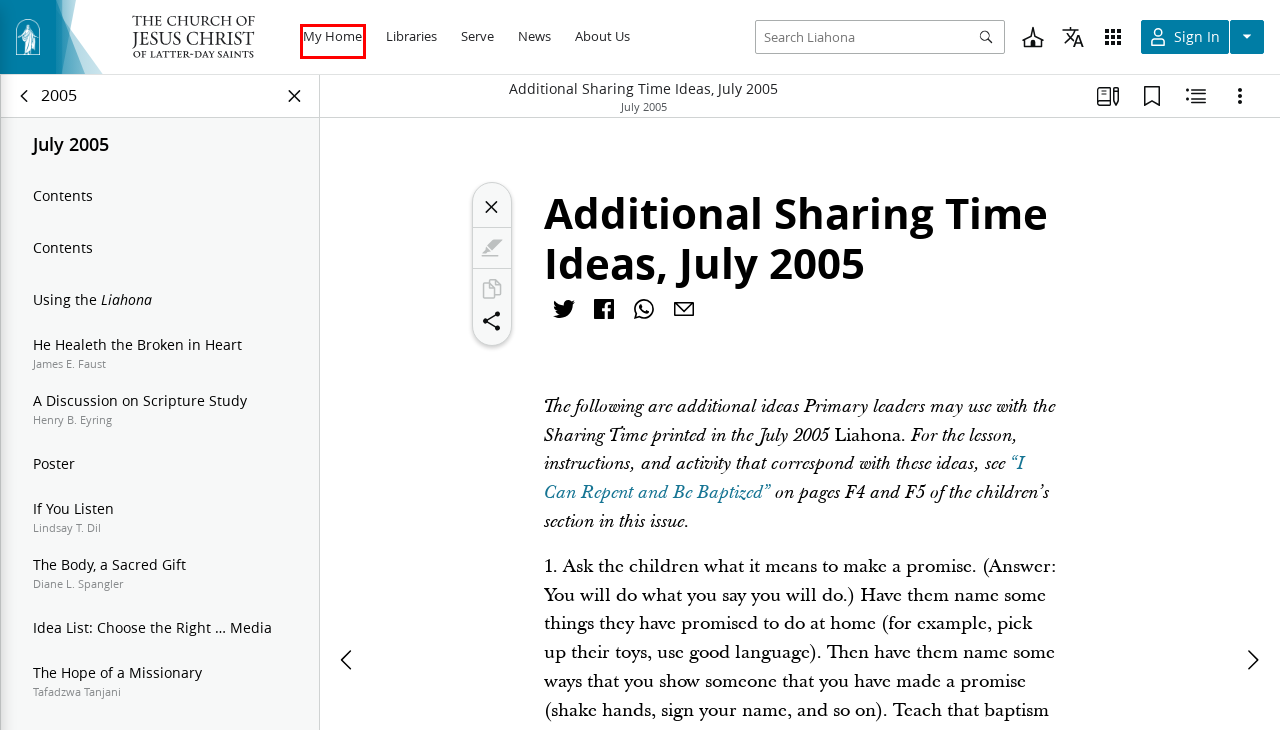Given a screenshot of a webpage featuring a red bounding box, identify the best matching webpage description for the new page after the element within the red box is clicked. Here are the options:
A. Select a Language
B. A collection of Help Center tools for members of the Church of Jesus Christ of Latter-day Saints
C. Terms of Use
D. Scriptures
E. Topics – The Church of Jesus Christ of Latter-day Saints
F. My Home
G. Homepage - The Church of Jesus Christ of Latter-day Saints
H. Maps

F